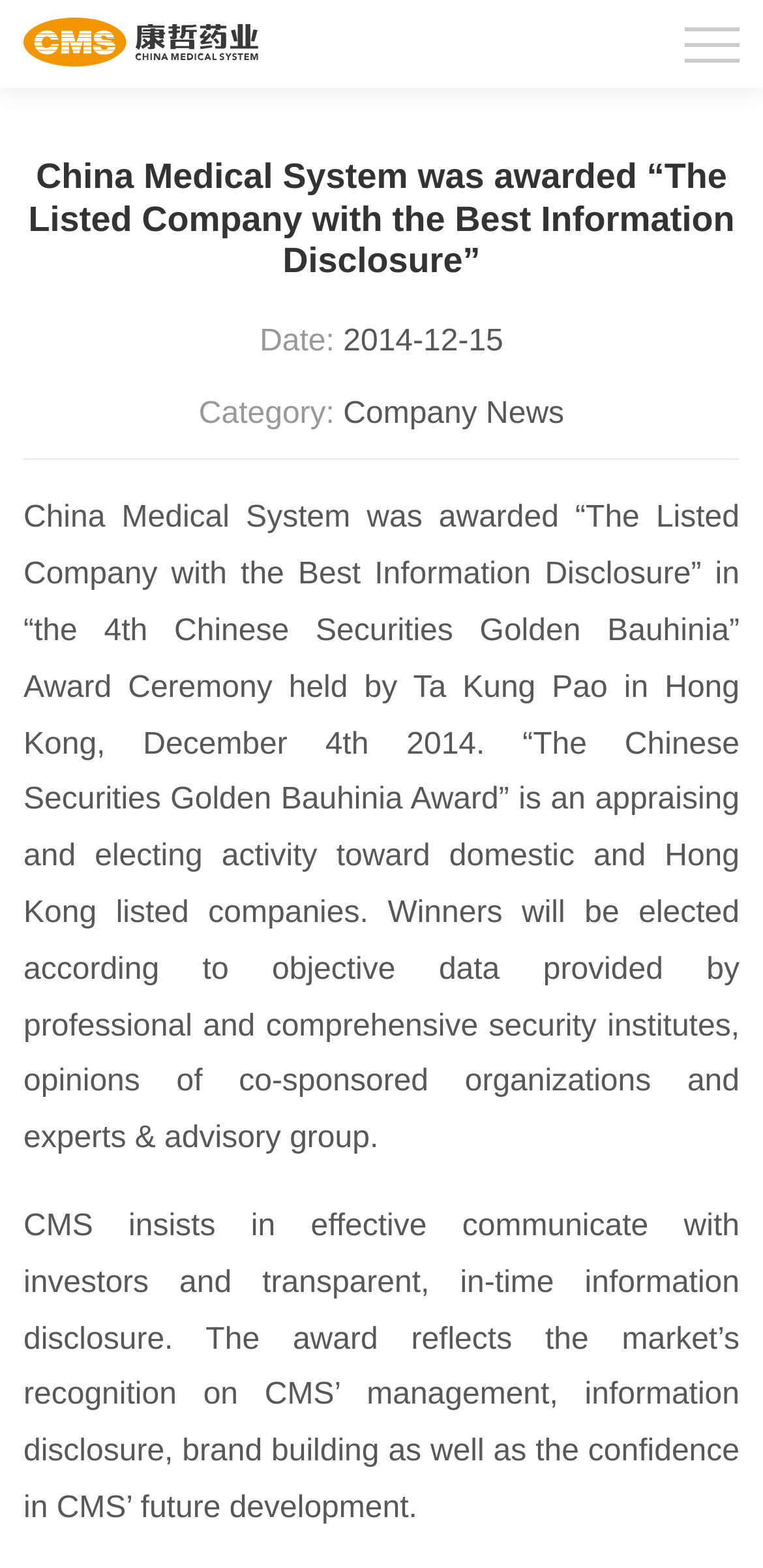What is the purpose of the Chinese Securities Golden Bauhinia Award?
From the image, respond with a single word or phrase.

Appraising and electing domestic and Hong Kong listed companies